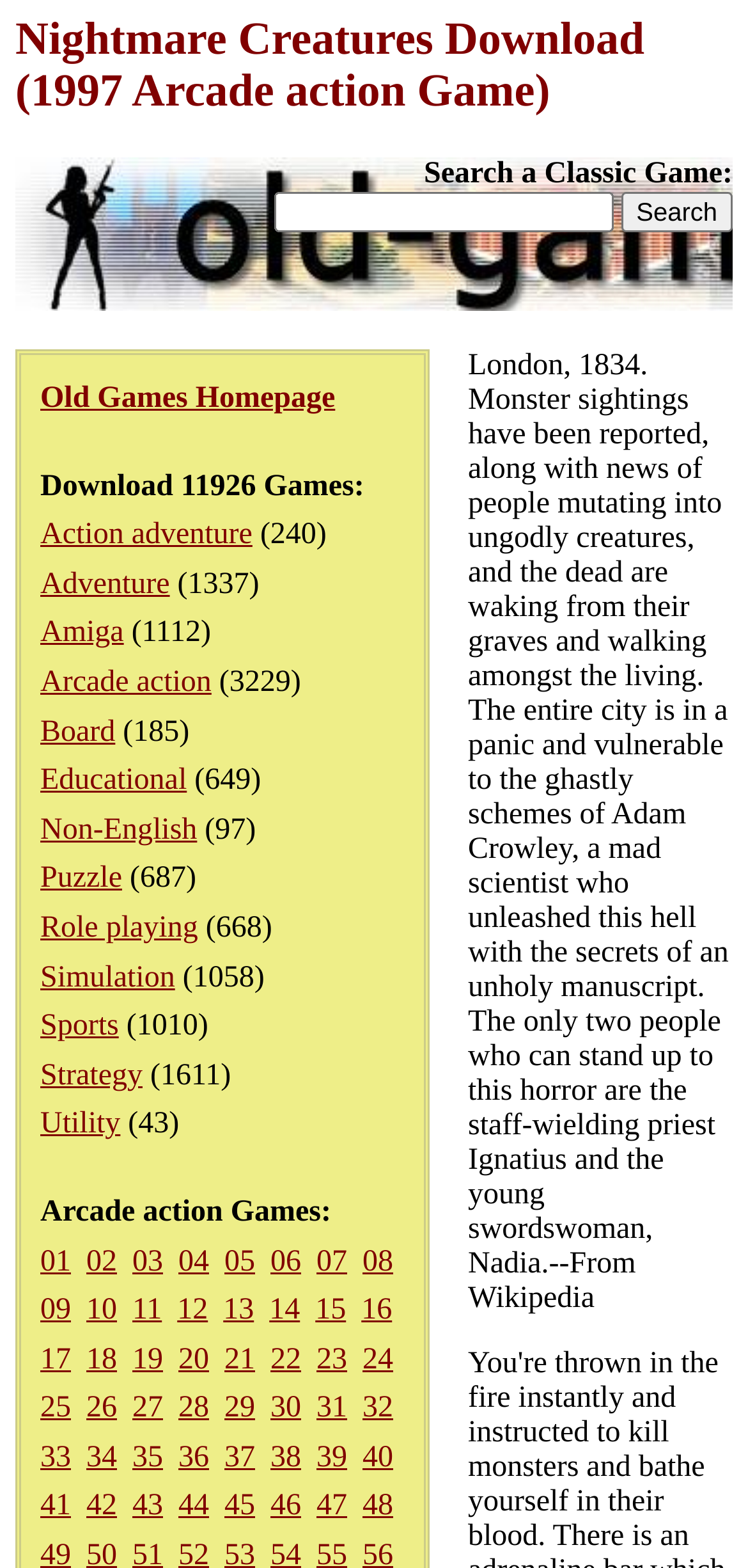What is the category of games with 3229 items?
Refer to the image and respond with a one-word or short-phrase answer.

Arcade action